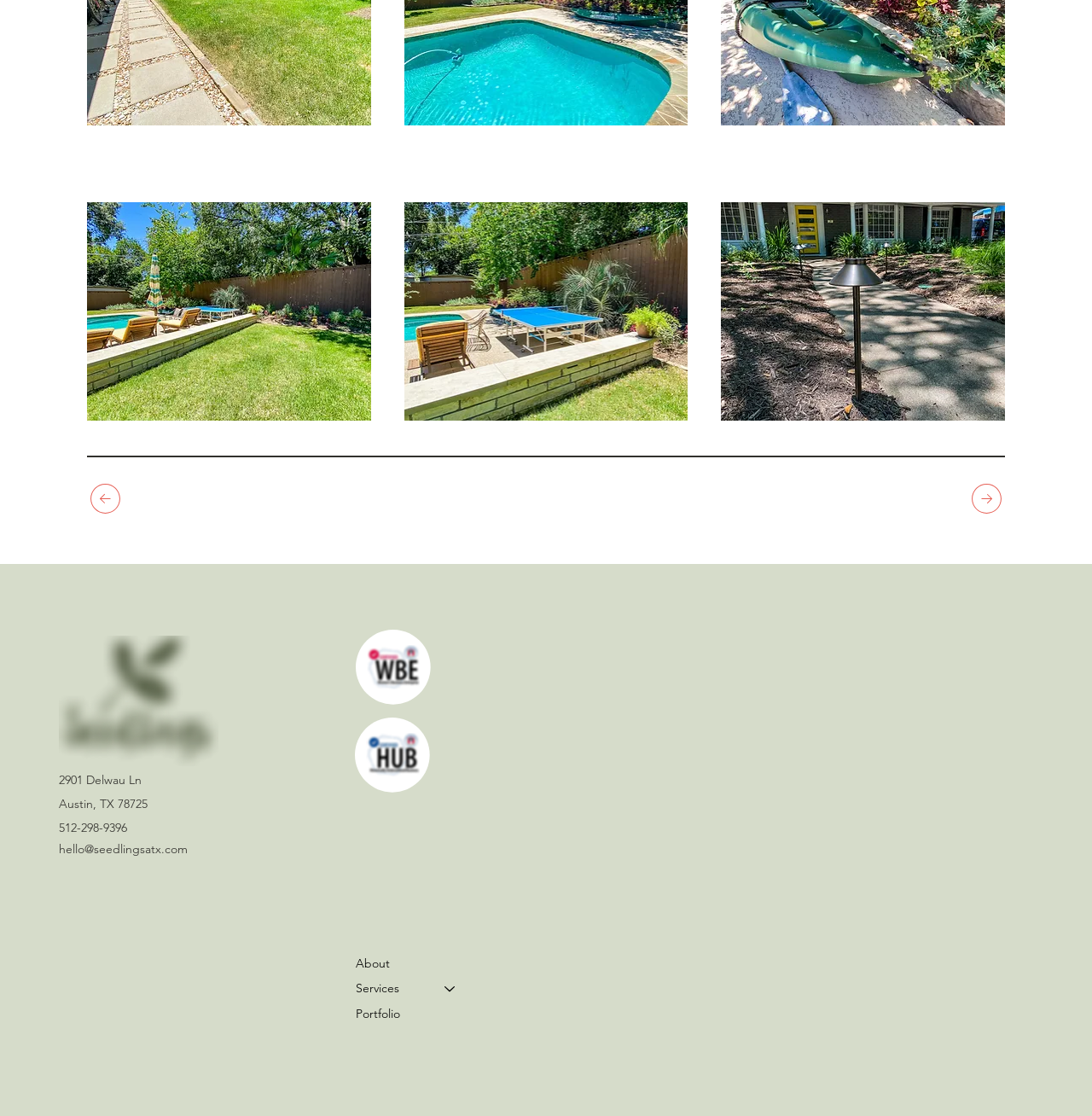What is the address of Seedlings ATX?
Look at the image and respond with a single word or a short phrase.

2901 Delwau Ln, Austin, TX 78725